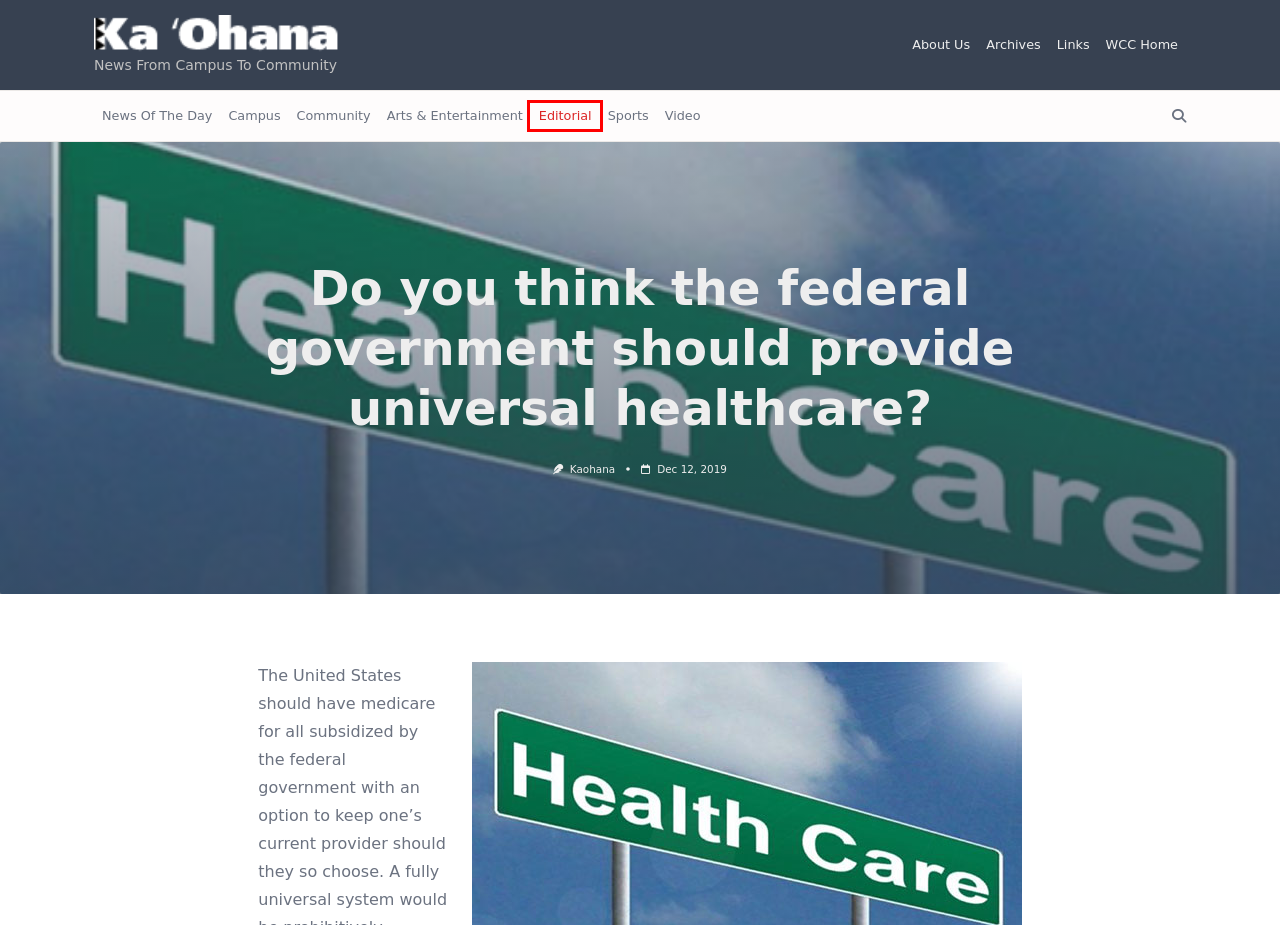You are provided with a screenshot of a webpage highlighting a UI element with a red bounding box. Choose the most suitable webpage description that matches the new page after clicking the element in the bounding box. Here are the candidates:
A. Sports – Ka 'Ohana
B. Windward Community College
C. About Us – Ka 'Ohana
D. Links – Ka 'Ohana
E. Arts & Entertainment – Ka 'Ohana
F. Editorial – Ka 'Ohana
G. Community News – Ka 'Ohana
H. Video – Ka 'Ohana

F